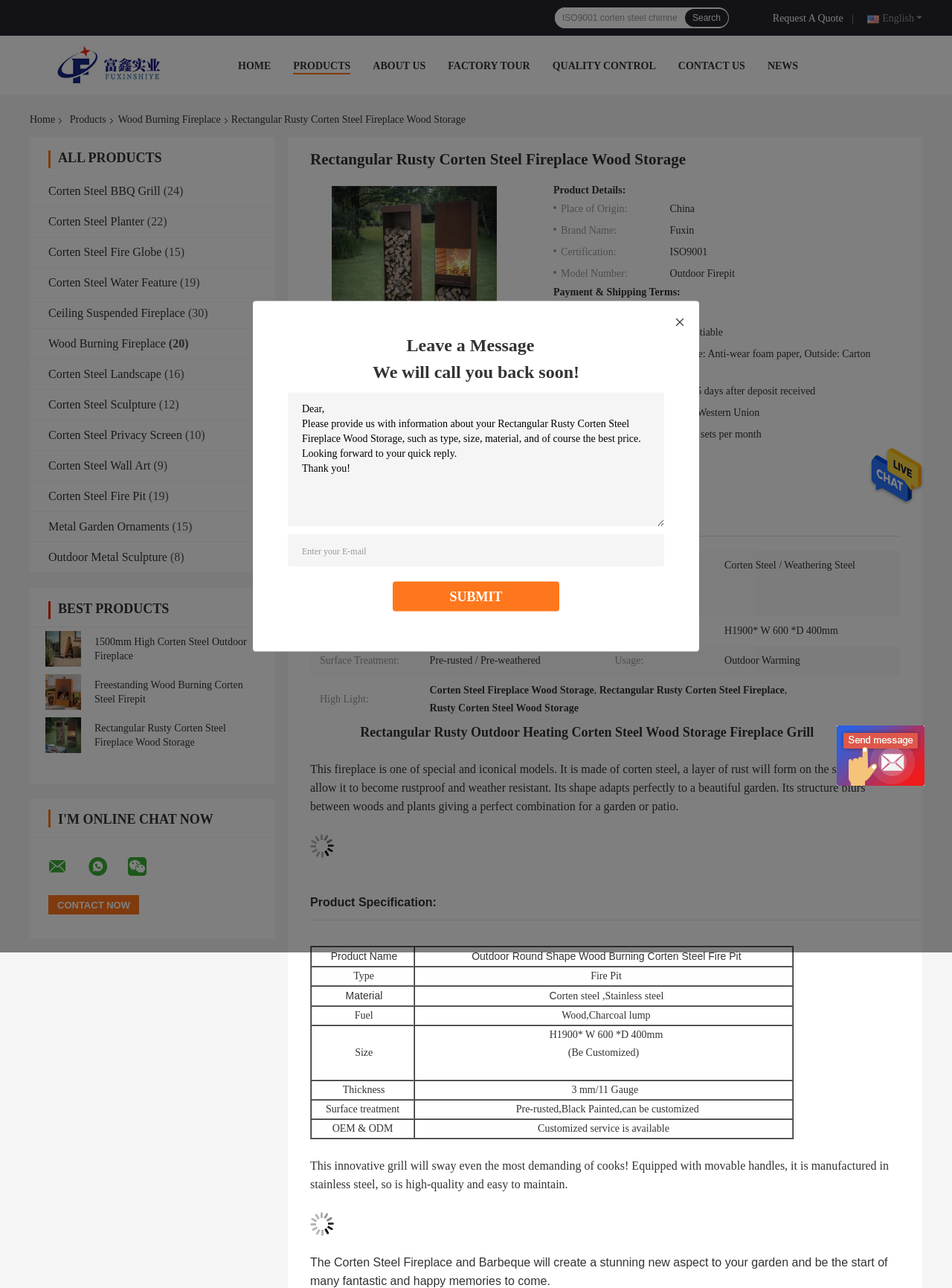Show the bounding box coordinates for the element that needs to be clicked to execute the following instruction: "View Wood Burning Fireplace products". Provide the coordinates in the form of four float numbers between 0 and 1, i.e., [left, top, right, bottom].

[0.118, 0.088, 0.238, 0.098]